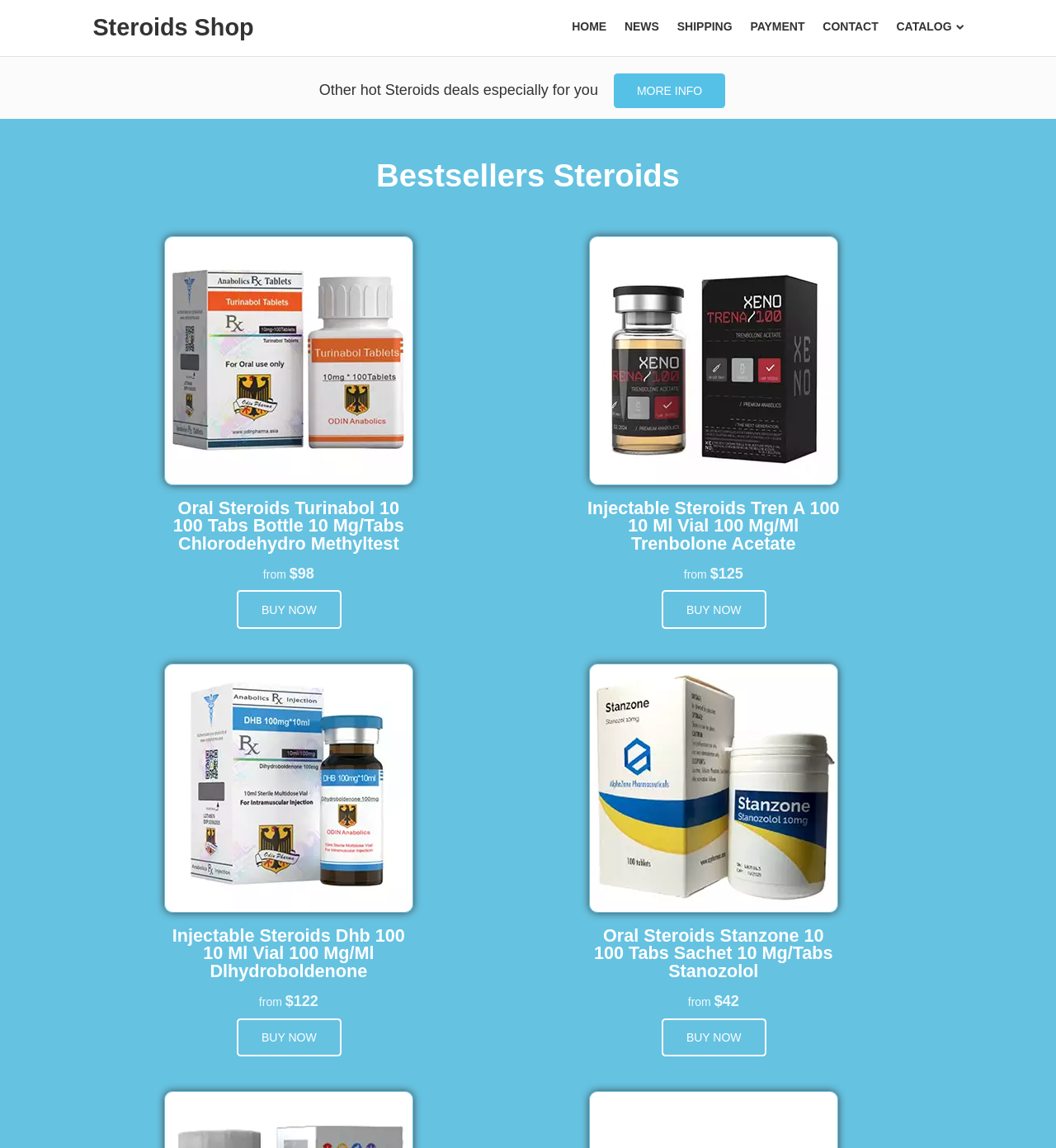How many tabs are in the Oral Steroids Turinabol 10 bottle?
From the image, respond using a single word or phrase.

100